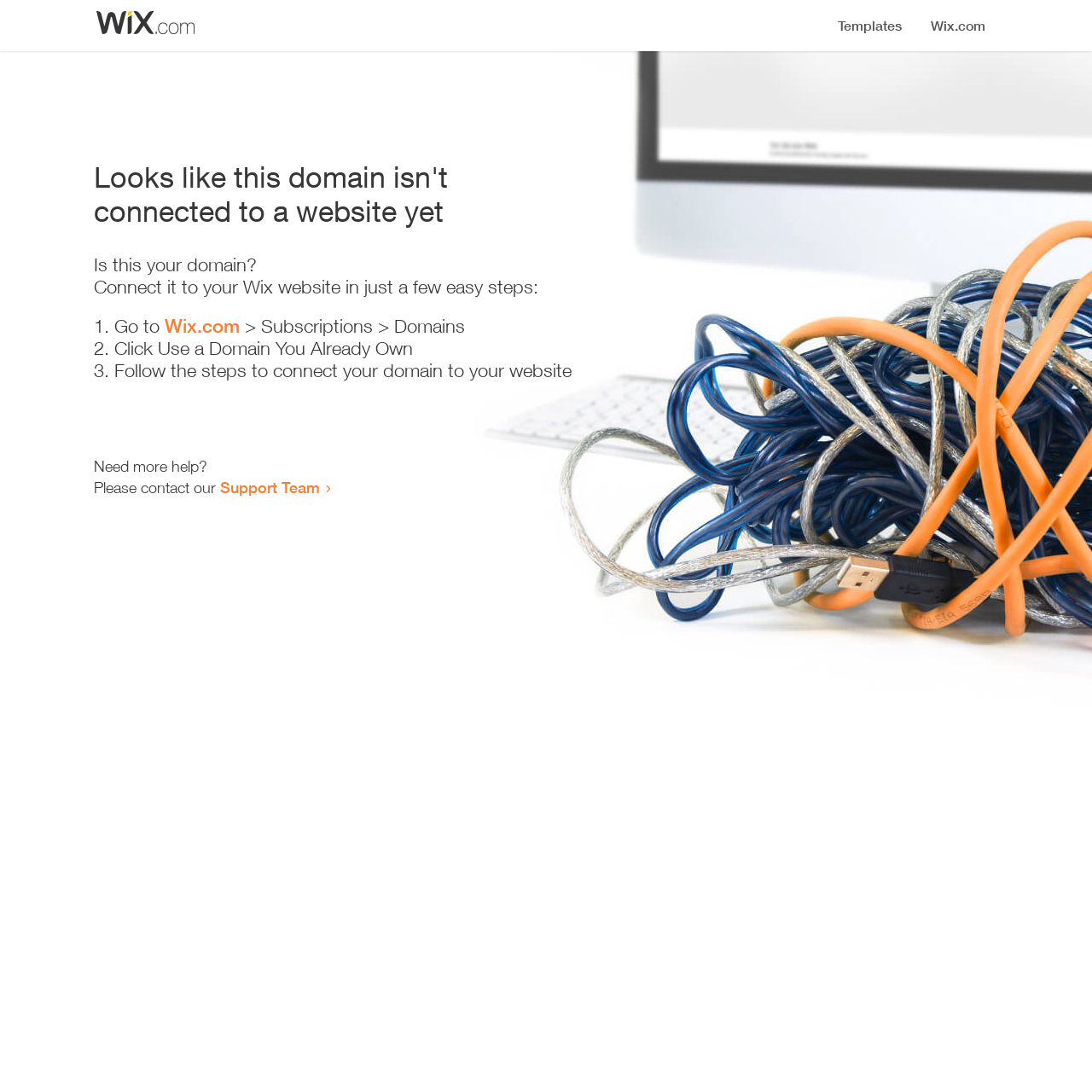Where can I get more help?
Carefully analyze the image and provide a detailed answer to the question.

The webpage provides a link to the 'Support Team' which suggests that users can get more help by contacting them.